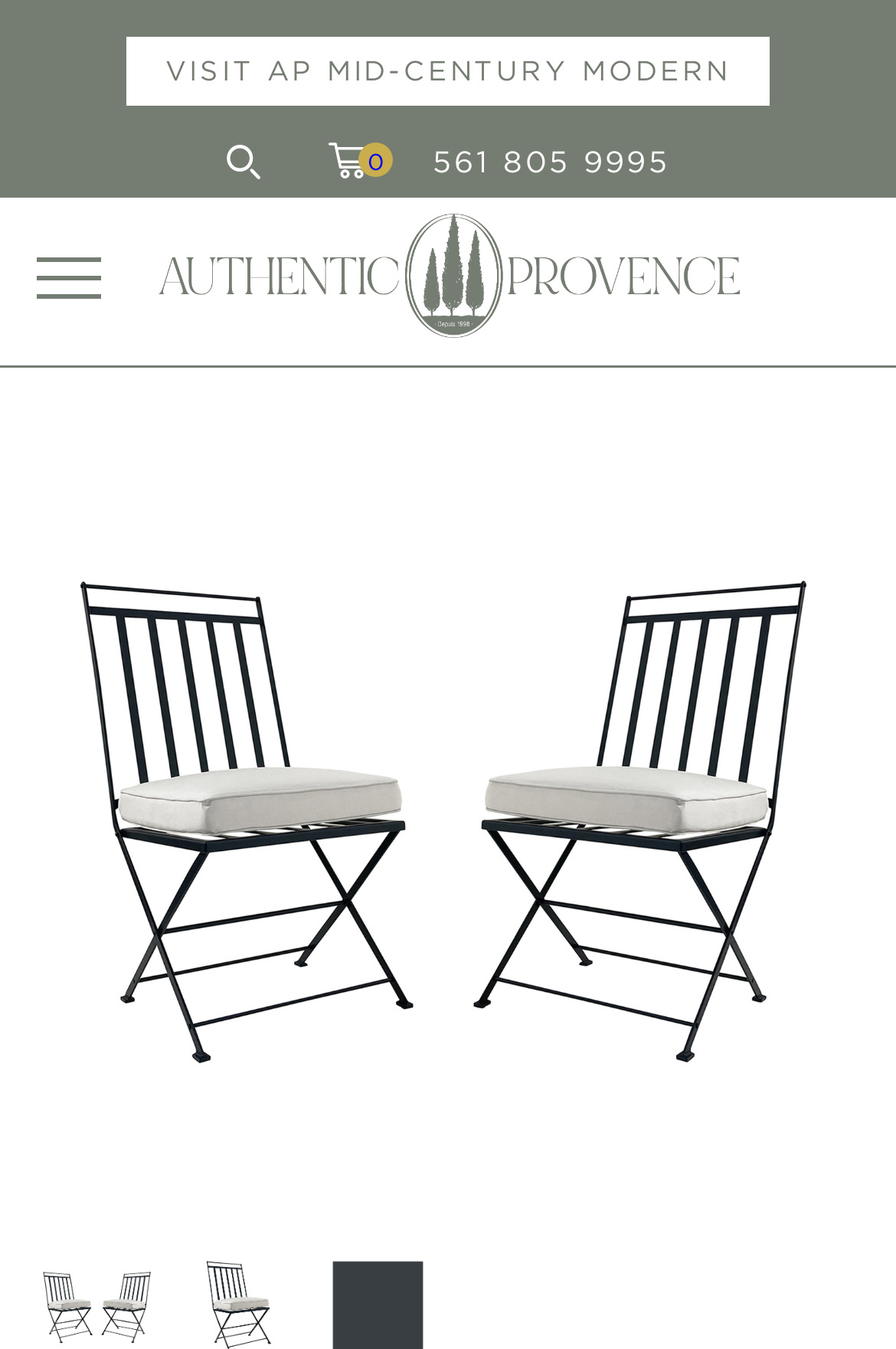Provide the bounding box coordinates of the HTML element this sentence describes: "Visit AP Mid-Century Modern". The bounding box coordinates consist of four float numbers between 0 and 1, i.e., [left, top, right, bottom].

[0.141, 0.027, 0.859, 0.078]